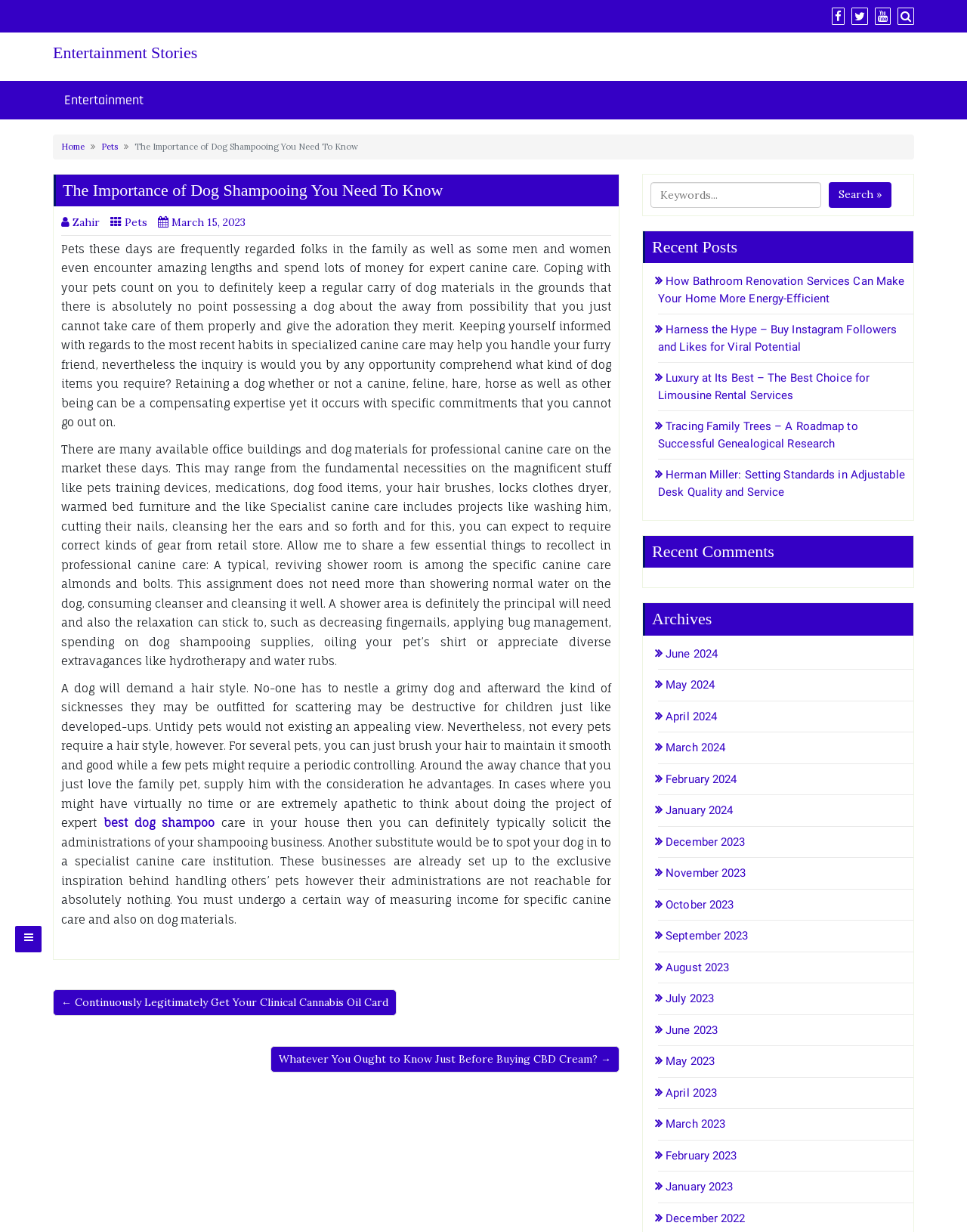Identify the bounding box for the UI element described as: "Home". The coordinates should be four float numbers between 0 and 1, i.e., [left, top, right, bottom].

[0.063, 0.115, 0.088, 0.123]